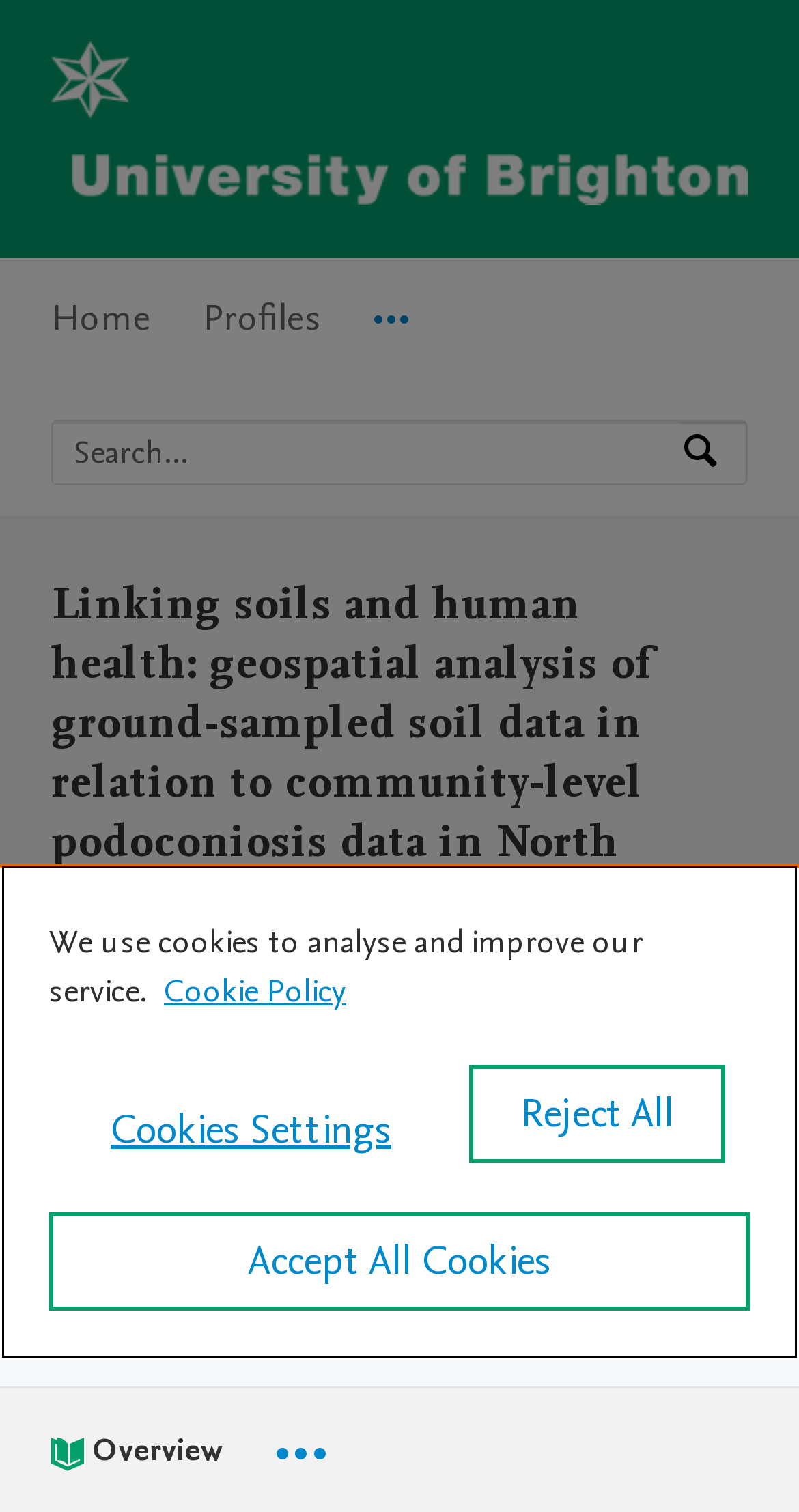Give an in-depth explanation of the webpage layout and content.

The webpage is about a research article titled "Linking soils and human health: geospatial analysis of ground-sampled soil data in relation to community-level podoconiosis data in North West Cameroon" from The University of Brighton. 

At the top left corner, there is a logo of The University of Brighton, accompanied by a link to the university's homepage. Below the logo, there is a main navigation menu with three menu items: "Home", "Profiles", and "More navigation options". 

To the right of the navigation menu, there is a search bar with a placeholder text "Search by expertise, name or affiliation" and a search button. 

Below the search bar, the title of the research article is displayed in a large font, followed by the authors' names, including Harriet Gislam, Niall Burnside, Matthew Brolly, and others. 

The article's metadata is displayed below the authors' names, including the research output type, which is a contribution to a journal, specifically an article. The article is also marked as peer-reviewed. 

There is a "Doctoral College" link at the bottom left corner of the article metadata section. 

At the bottom of the page, there is a cookie banner with a privacy alert dialog. The dialog explains that the website uses cookies to analyze and improve its service, and provides links to more information about privacy and cookie settings. There are three buttons: "Cookies Settings", "Reject All", and "Accept All Cookies".